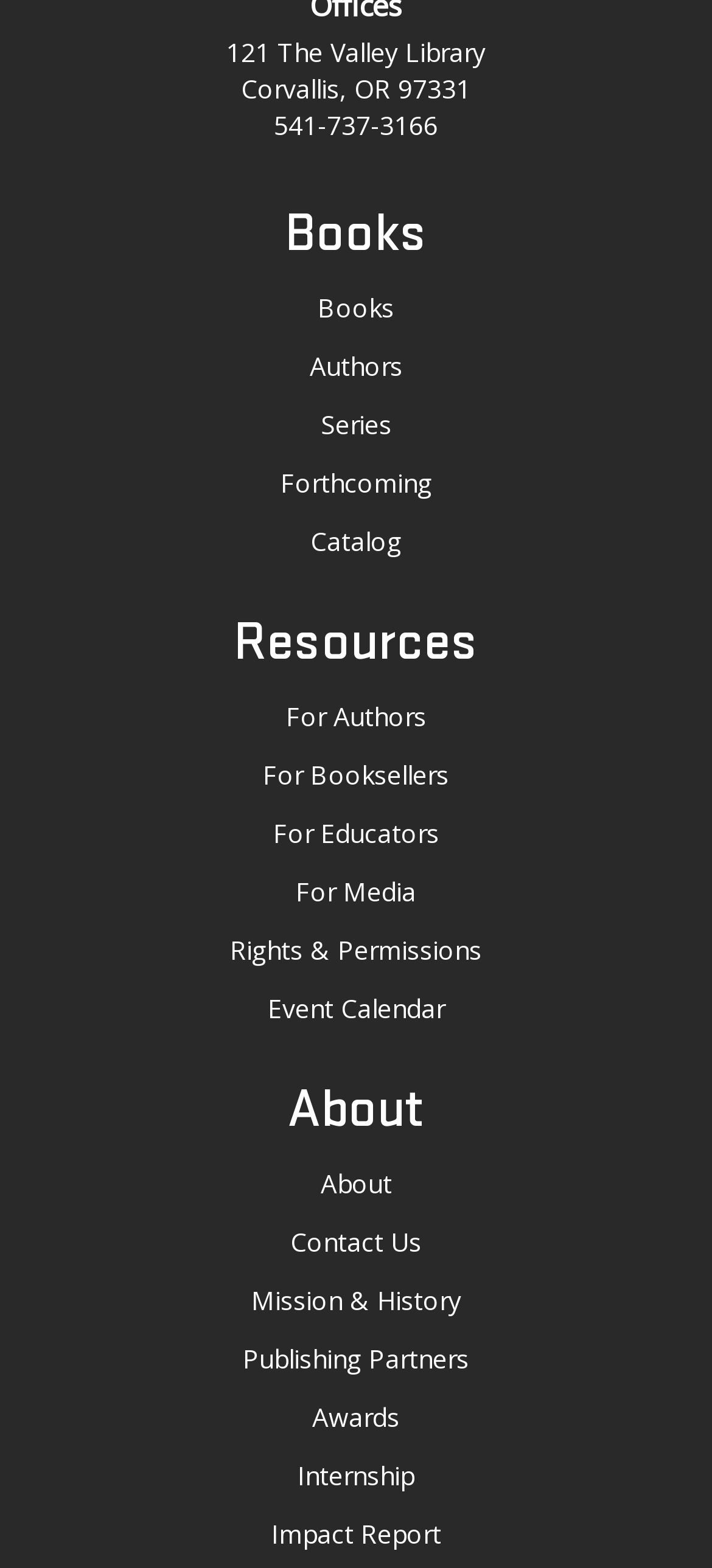Identify the bounding box coordinates of the part that should be clicked to carry out this instruction: "view July 2016".

None